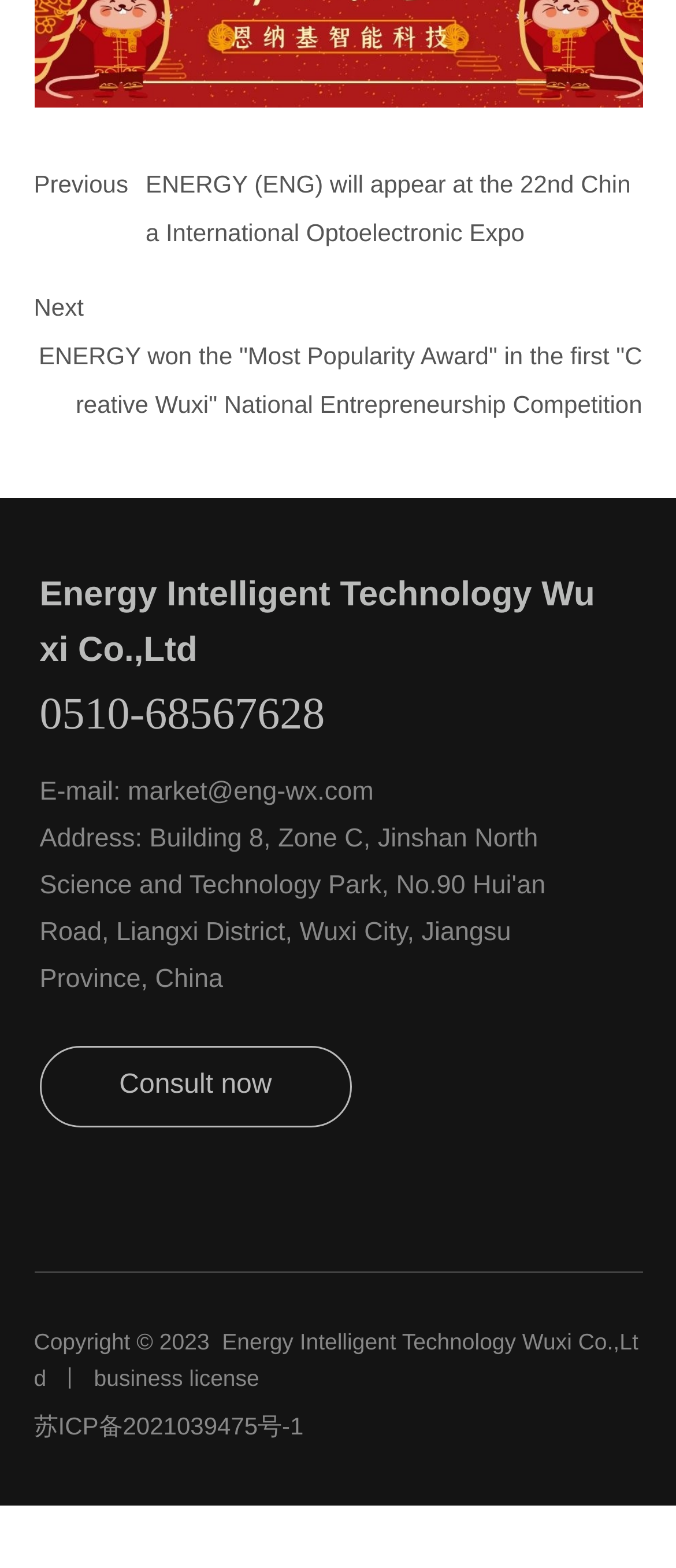Identify the bounding box coordinates for the UI element described as: "0510-68567628". The coordinates should be provided as four floats between 0 and 1: [left, top, right, bottom].

[0.058, 0.44, 0.481, 0.472]